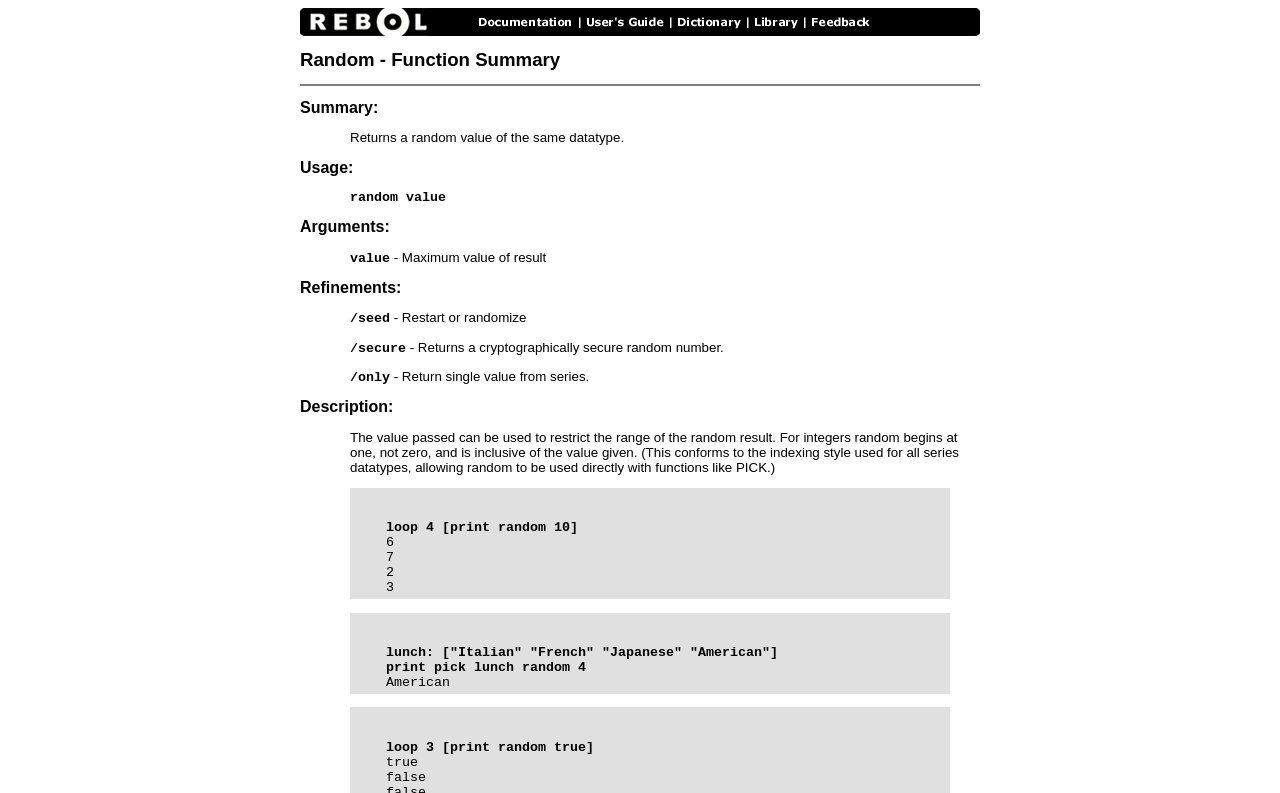Answer the question in one word or a short phrase:
What is the purpose of the /secure refinement?

Returns a cryptographically secure number